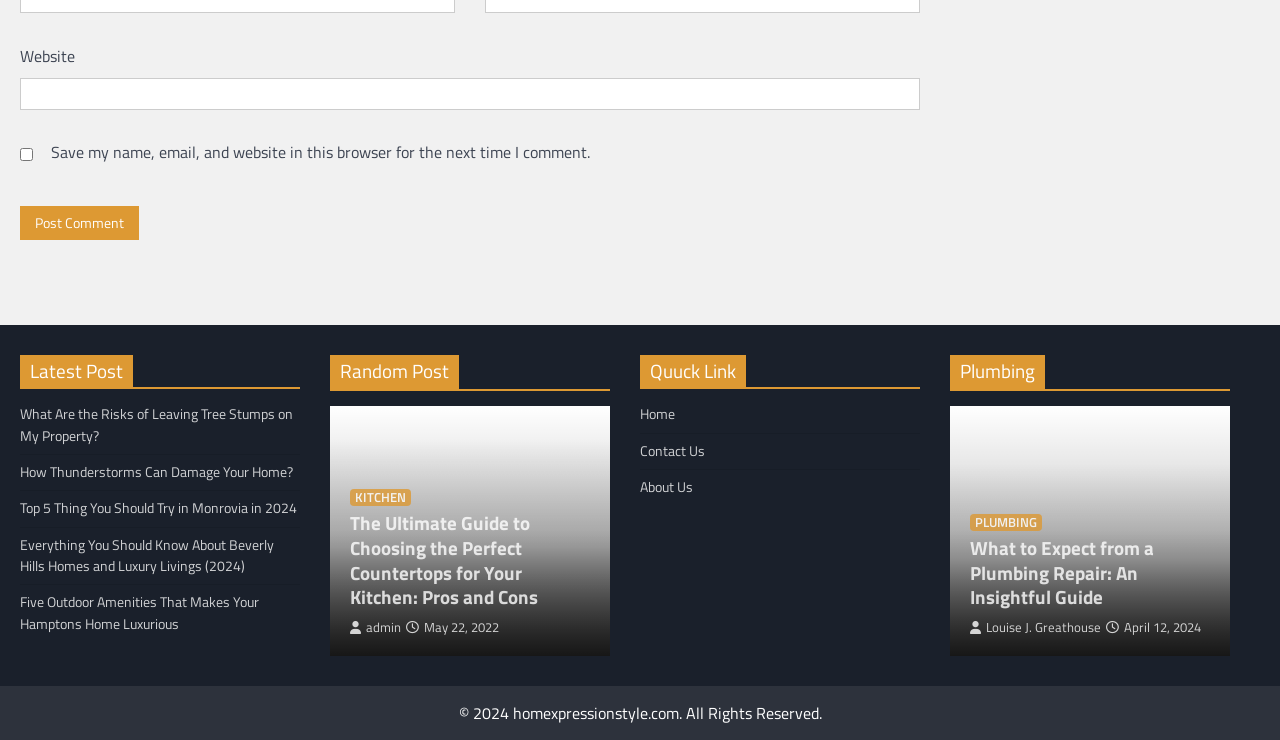What is the category of the post 'What to Expect from a Plumbing Repair: An Insightful Guide'?
Refer to the image and provide a one-word or short phrase answer.

Plumbing